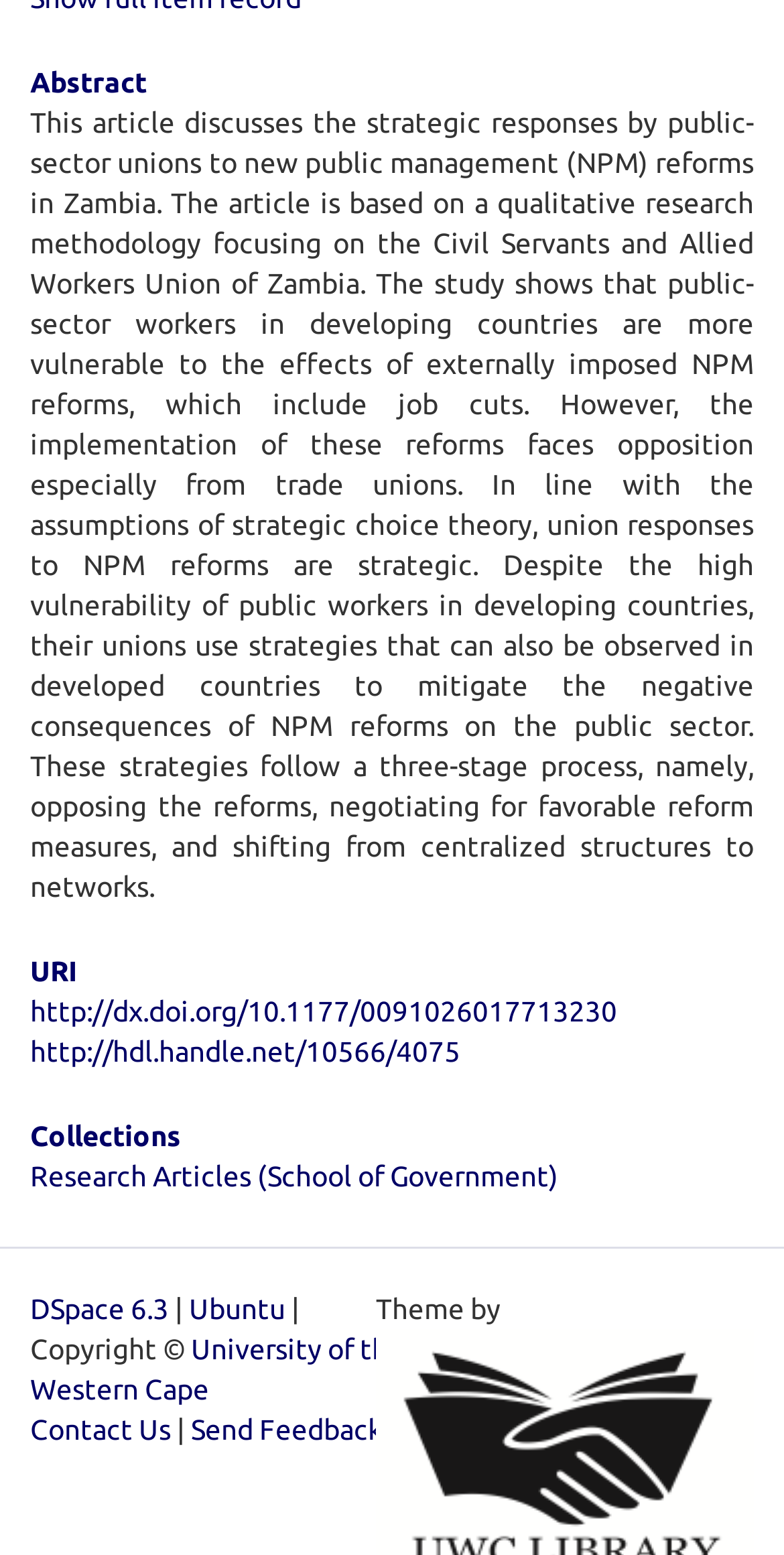What is the topic of this article?
Using the information from the image, give a concise answer in one word or a short phrase.

Public management reforms